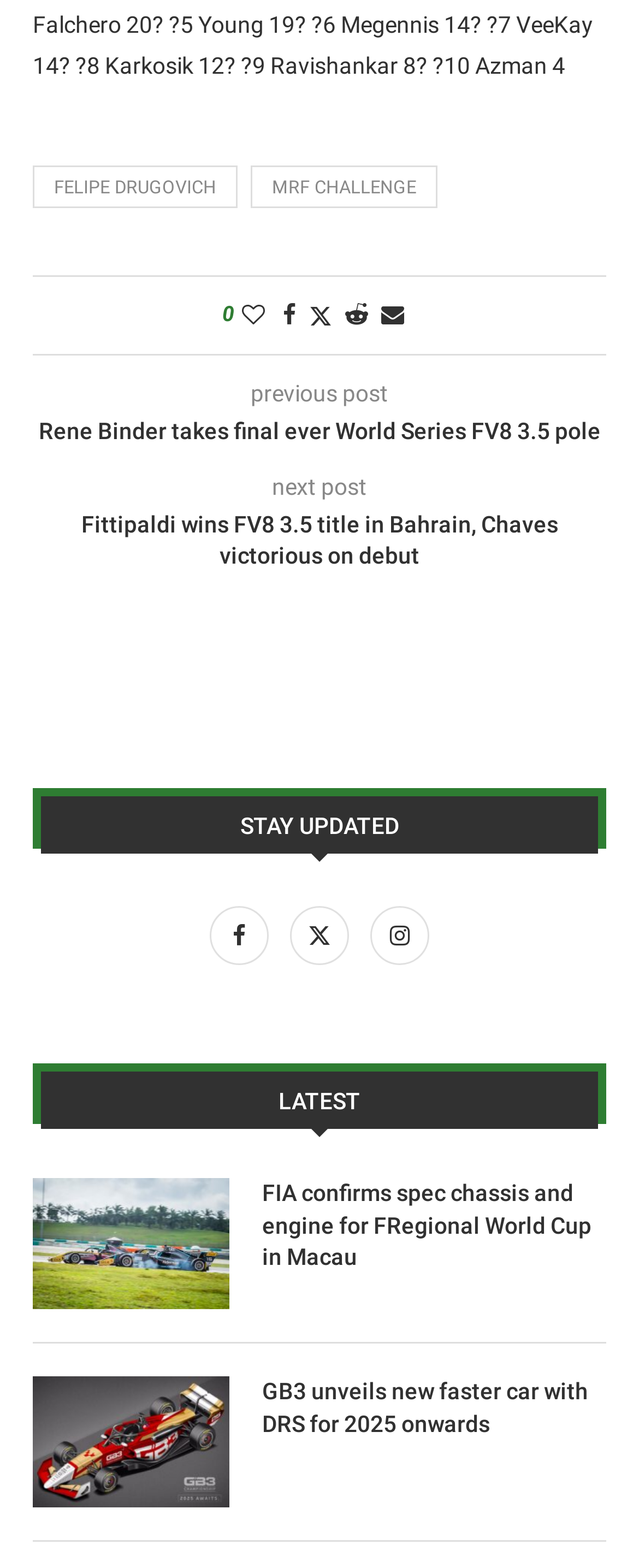Using the information in the image, give a detailed answer to the following question: What can users do at the bottom of the webpage?

The webpage has a section at the bottom with links to 'previous post' and 'next post', indicating that users can navigate to the previous or next post from the current one.